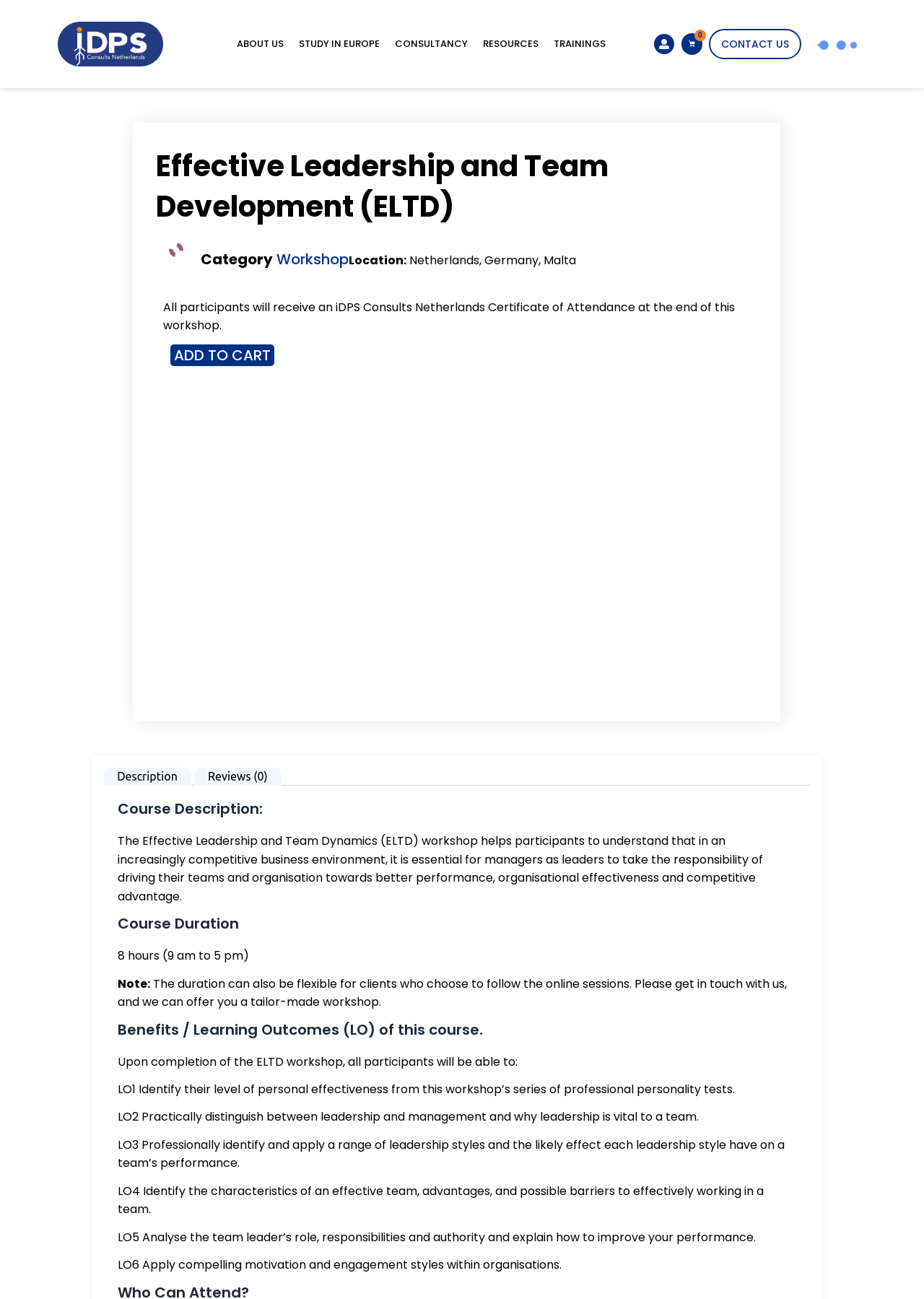Answer the following query concisely with a single word or phrase:
What is the benefit of the workshop for participants?

Identify their level of personal effectiveness